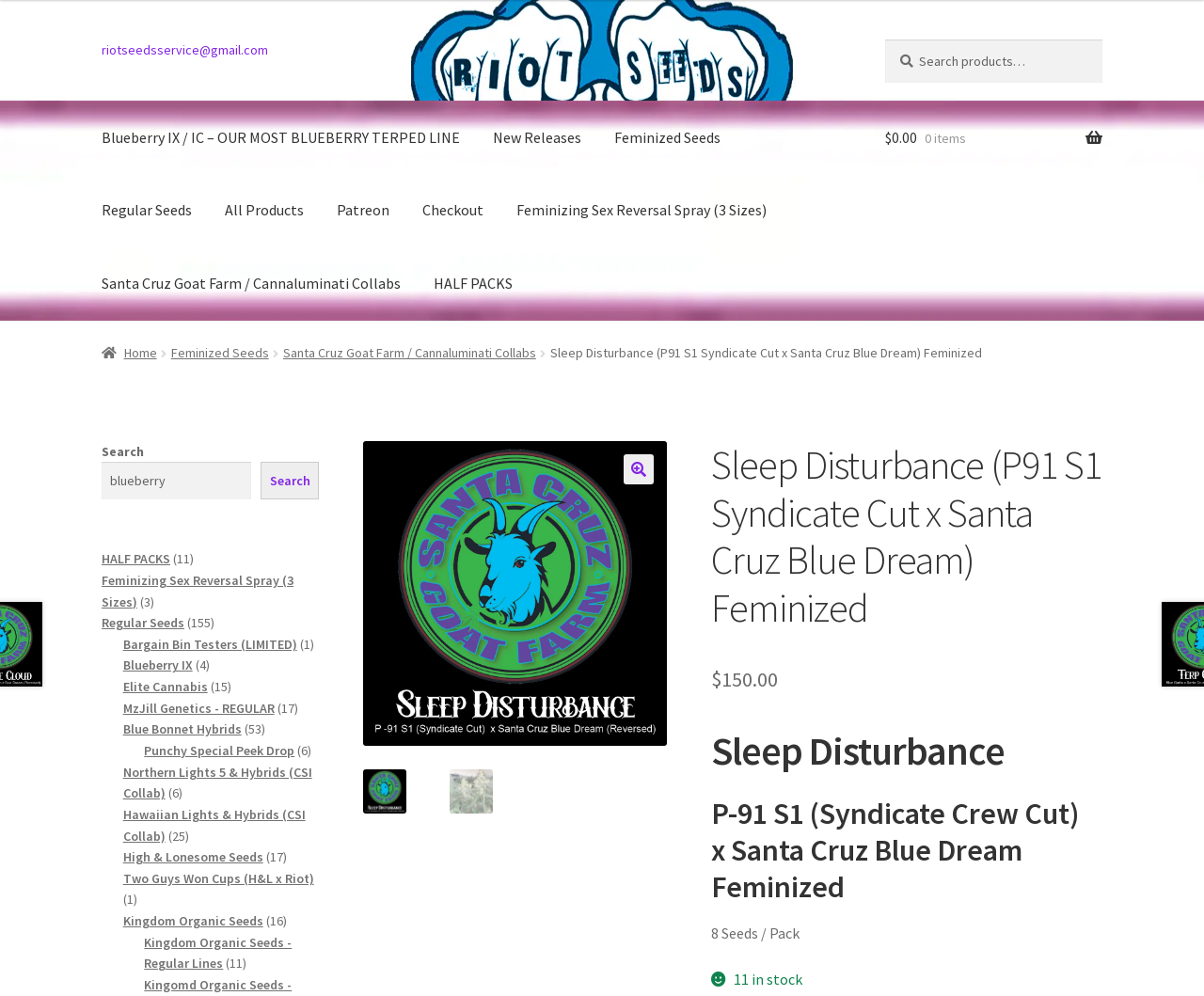Pinpoint the bounding box coordinates for the area that should be clicked to perform the following instruction: "View Sleep Disturbance product details".

[0.59, 0.443, 0.916, 0.635]